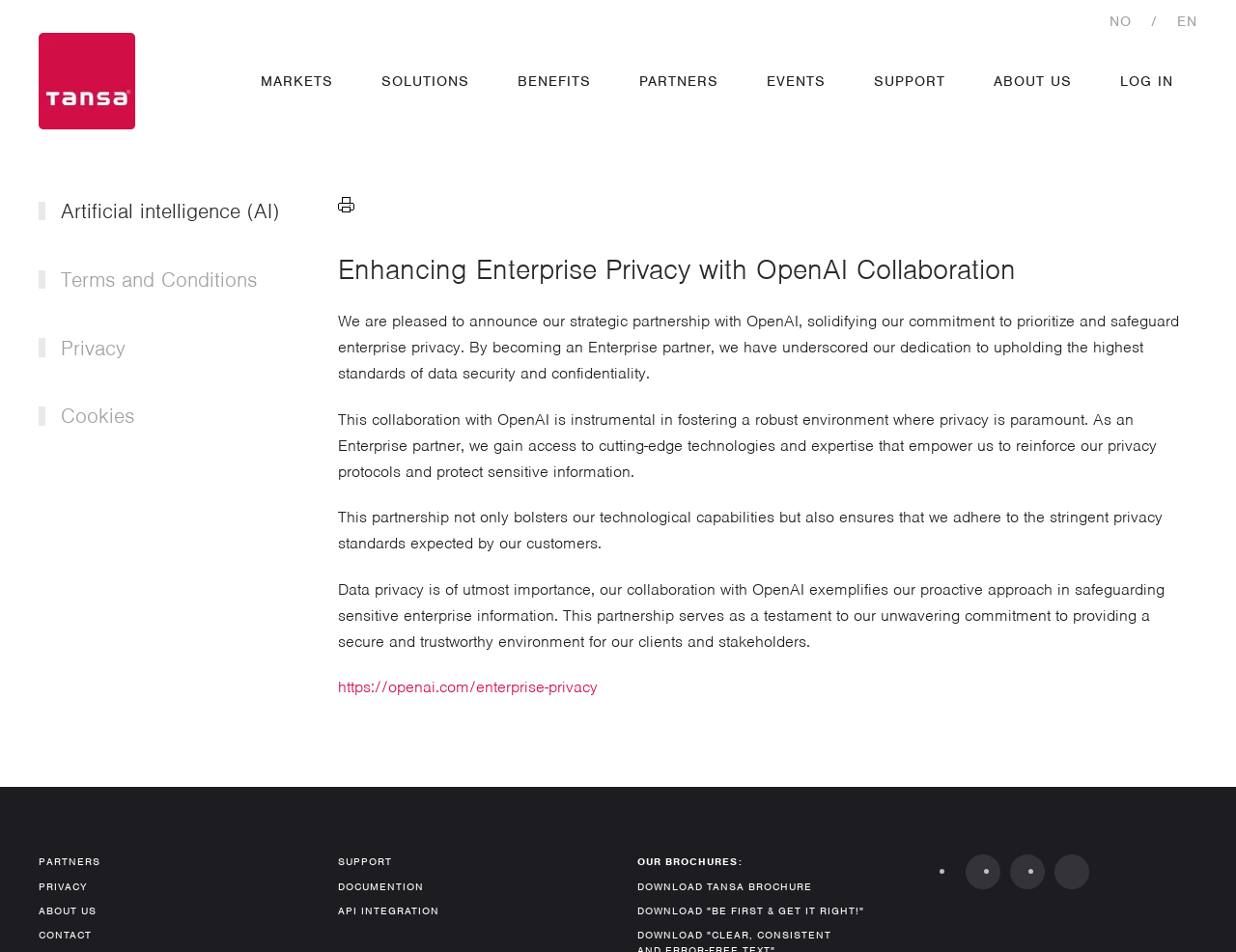Respond with a single word or phrase to the following question:
What is the last link on the bottom-left corner?

CONTACT